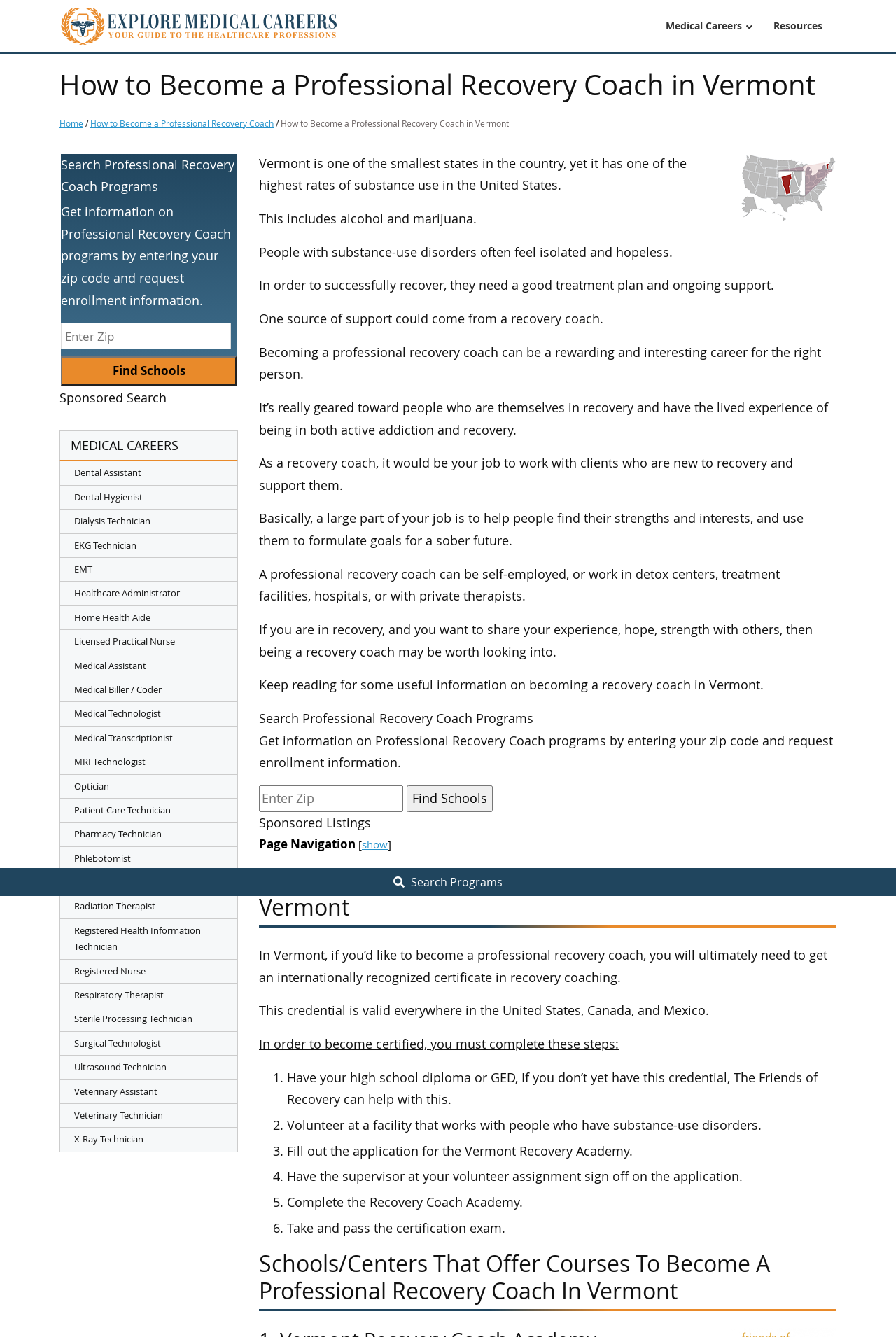Pinpoint the bounding box coordinates of the clickable element to carry out the following instruction: "Find Schools."

[0.068, 0.267, 0.264, 0.289]